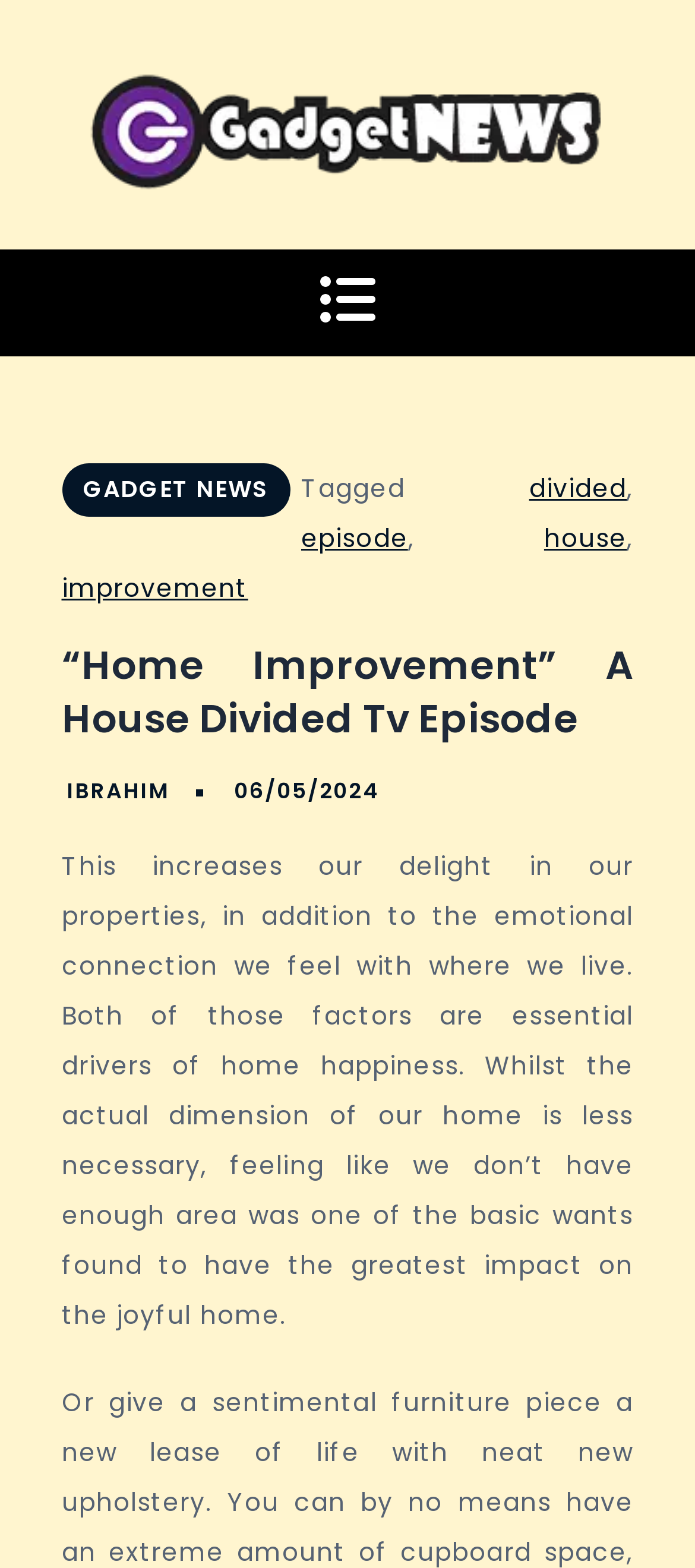Please give a succinct answer using a single word or phrase:
What is the name of the TV episode?

A House Divided